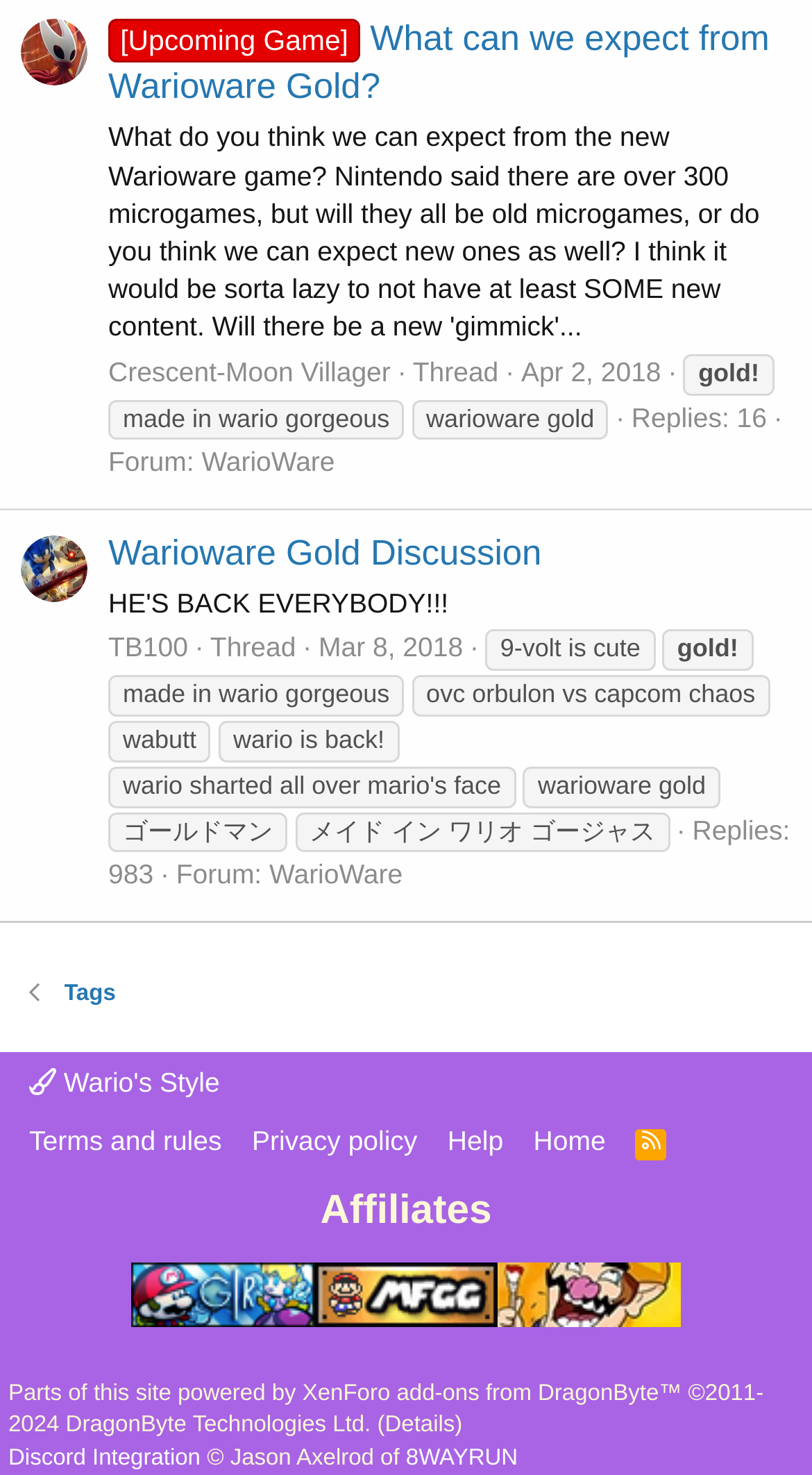Given the webpage screenshot, identify the bounding box of the UI element that matches this description: "alt="Gaming Reinvented" title="Gaming Reinvented"".

[0.162, 0.882, 0.387, 0.903]